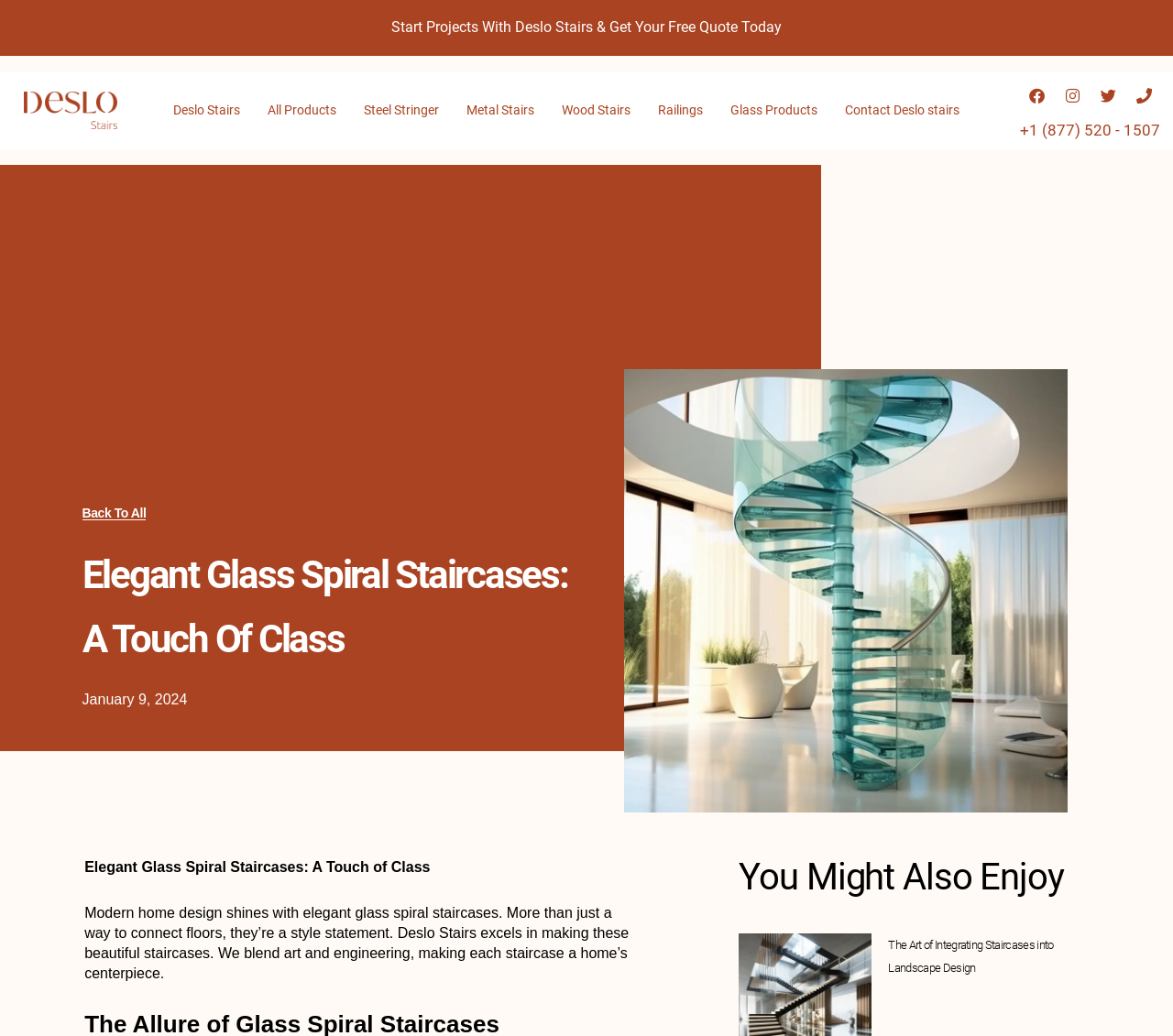Can you find the bounding box coordinates for the element to click on to achieve the instruction: "View Facebook page"?

[0.871, 0.078, 0.897, 0.108]